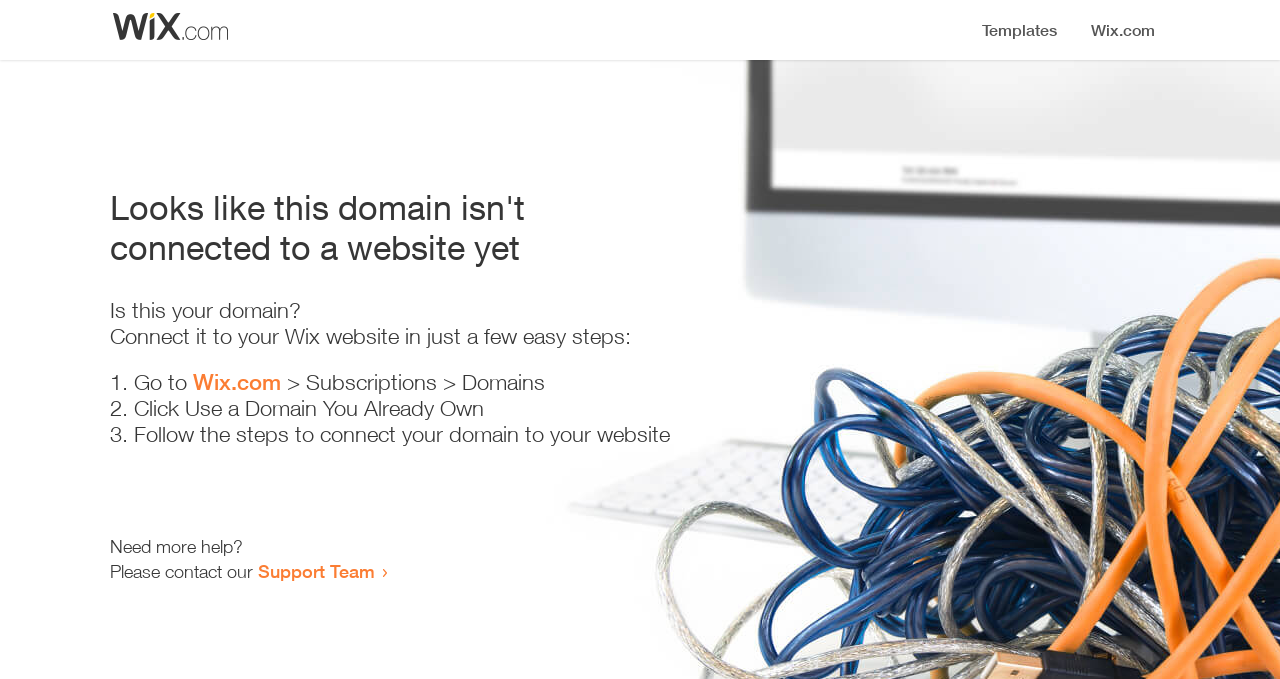Answer briefly with one word or phrase:
What is the first step to connect a domain to a Wix website?

Go to Wix.com